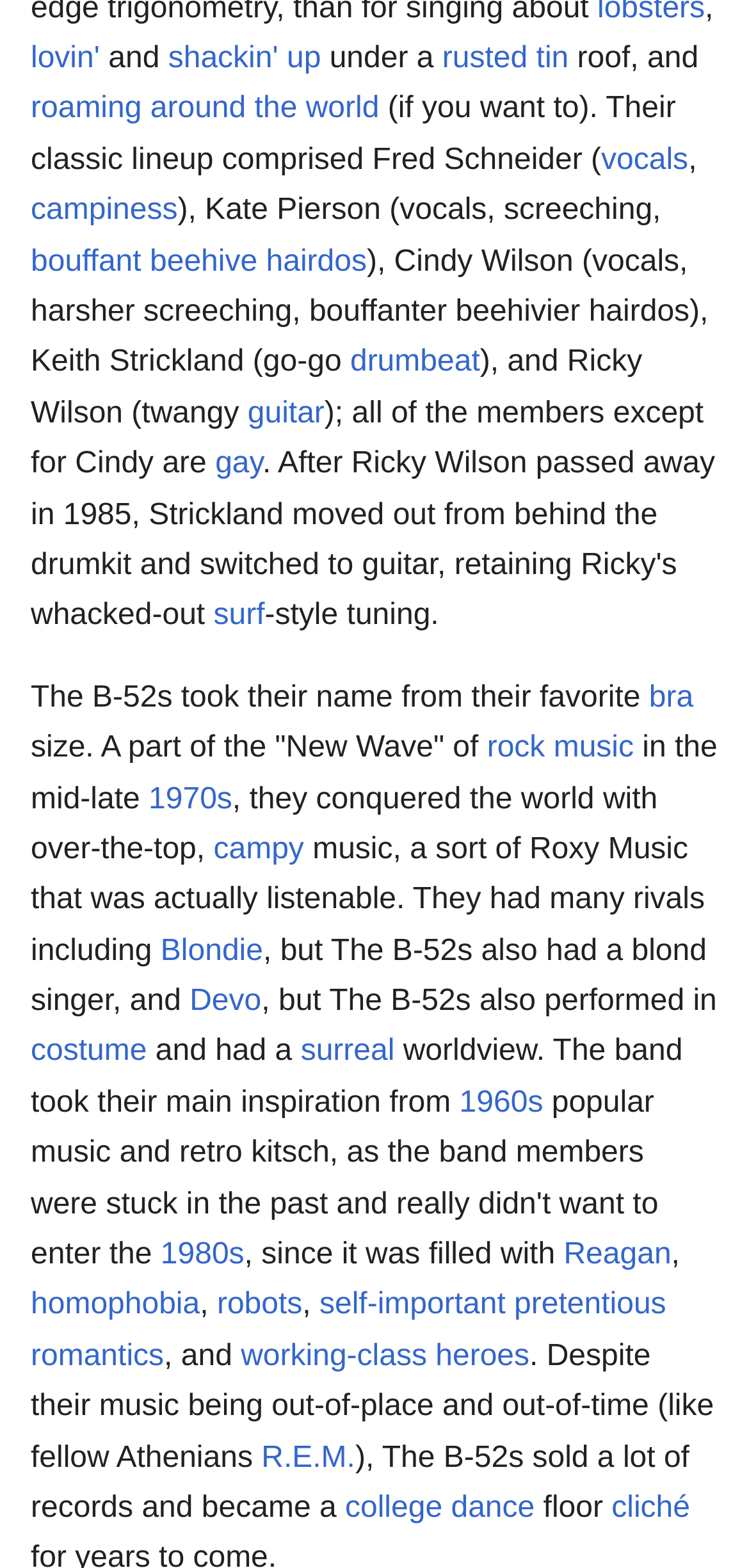Specify the bounding box coordinates of the area that needs to be clicked to achieve the following instruction: "Explore the 'gay' community".

[0.287, 0.286, 0.35, 0.306]